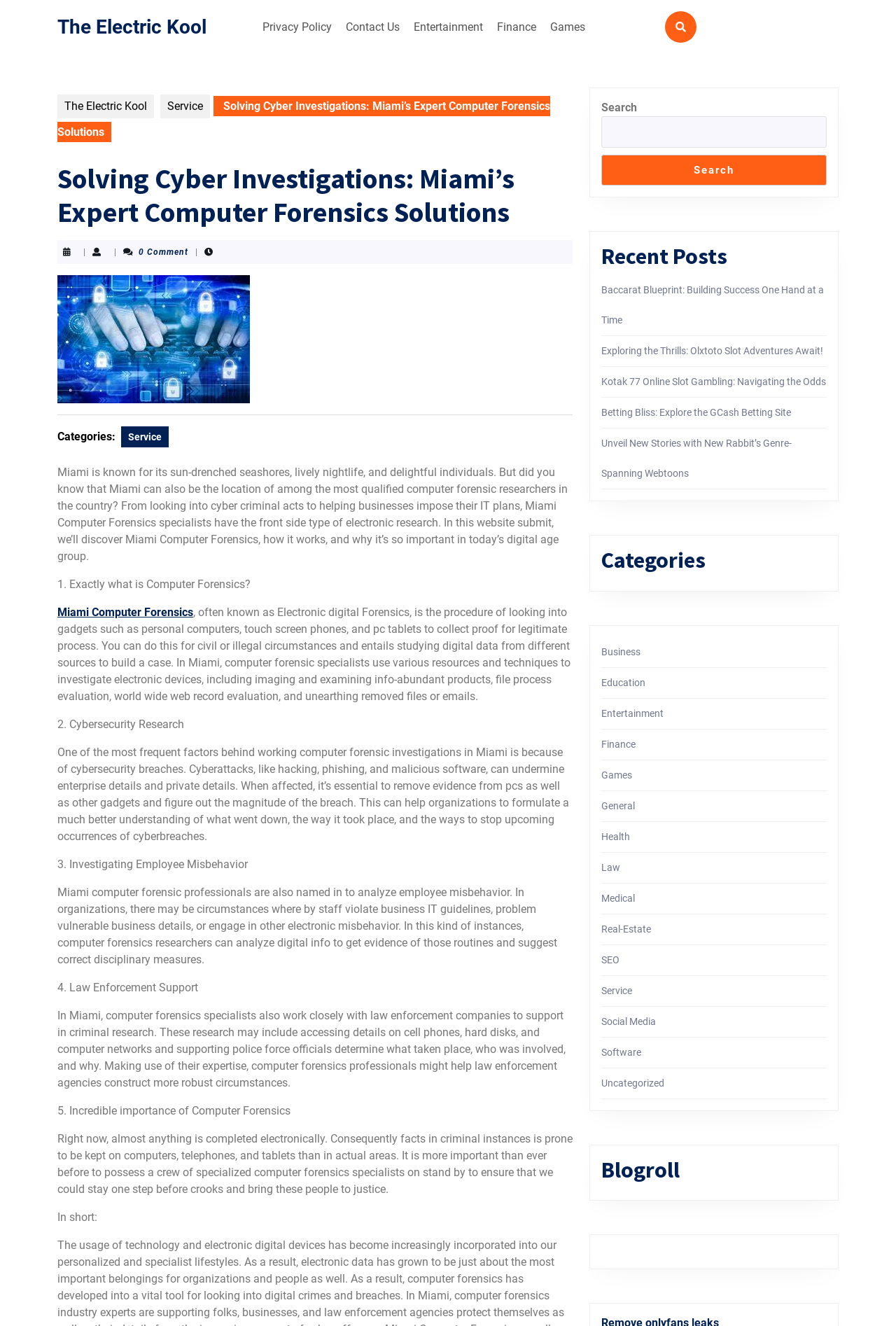Respond with a single word or phrase:
What is the location mentioned in the webpage?

Miami